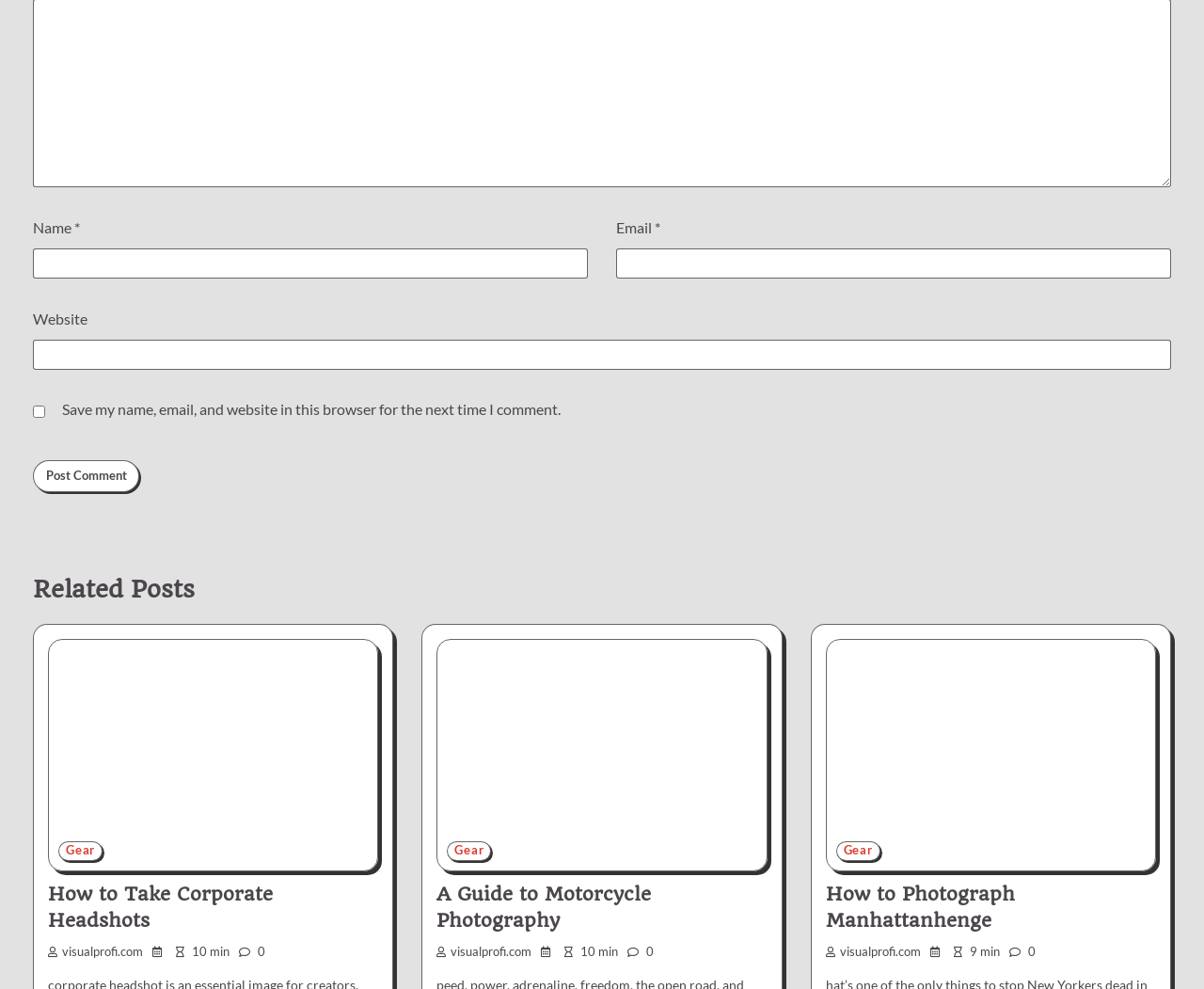Identify the bounding box coordinates of the element that should be clicked to fulfill this task: "Click the How to Take Corporate Headshots link". The coordinates should be provided as four float numbers between 0 and 1, i.e., [left, top, right, bottom].

[0.04, 0.892, 0.227, 0.942]